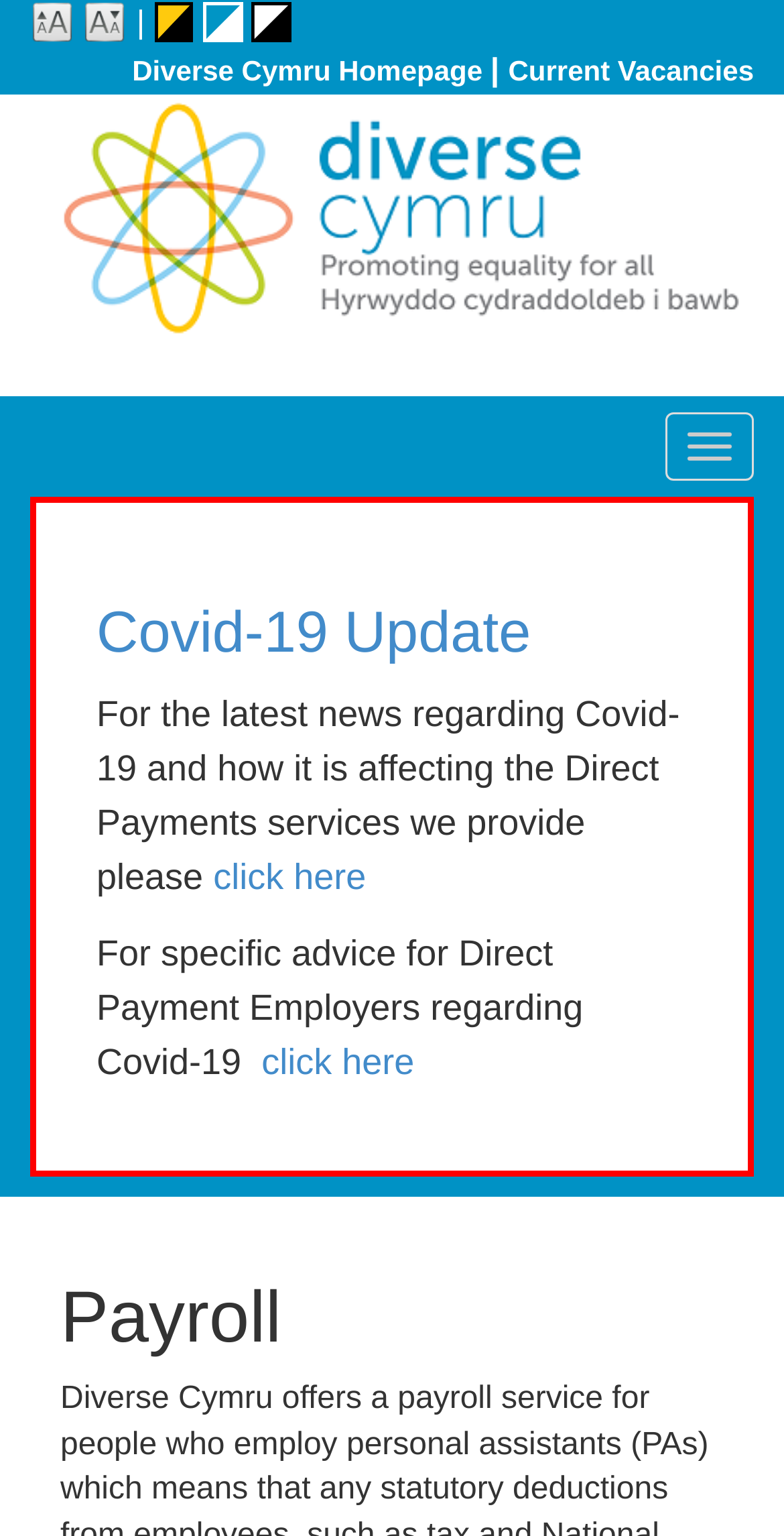Locate the bounding box coordinates of the clickable part needed for the task: "Click the first link".

[0.038, 0.004, 0.095, 0.026]